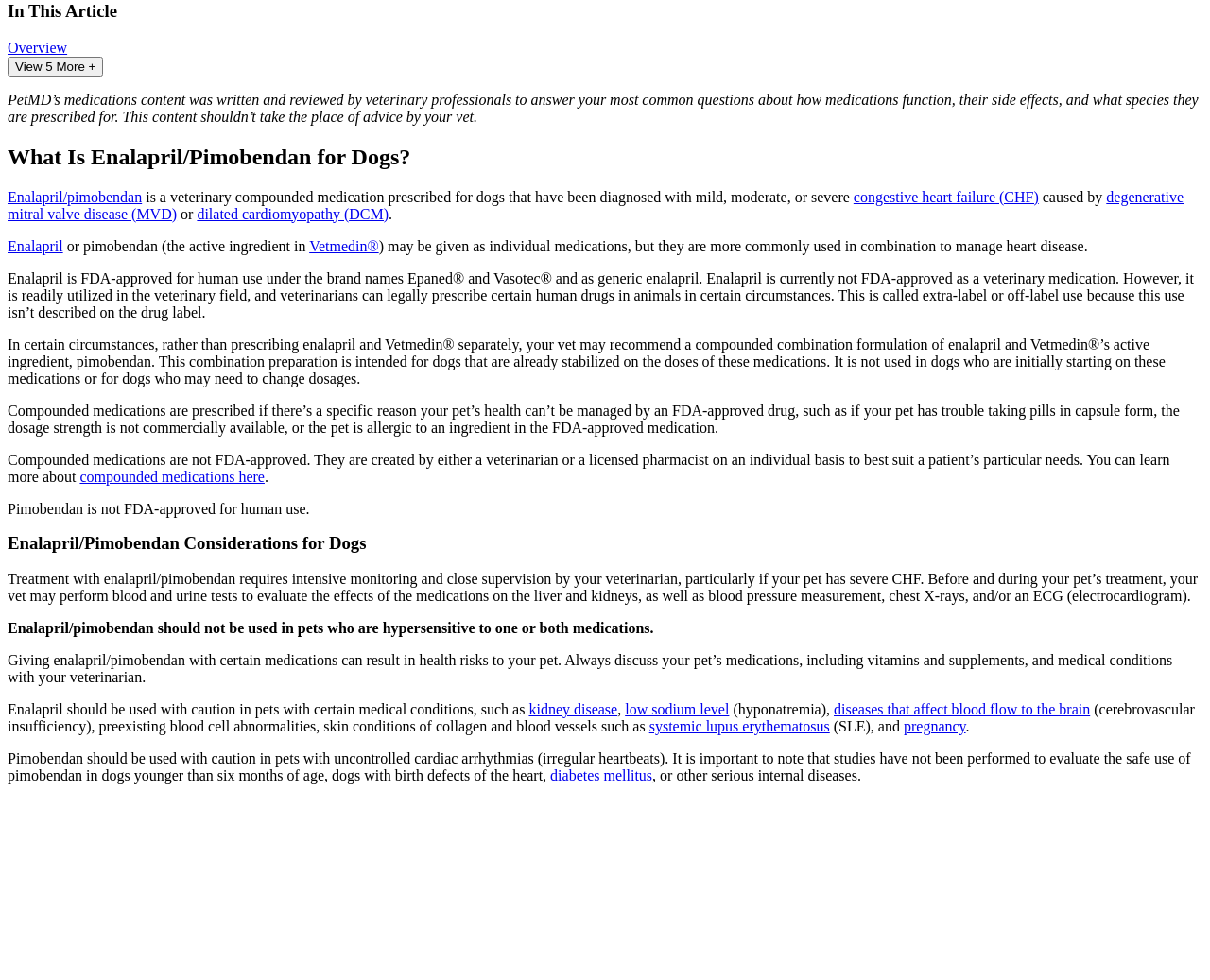Could you specify the bounding box coordinates for the clickable section to complete the following instruction: "Click on the 'Toggle Table of Content' button"?

None